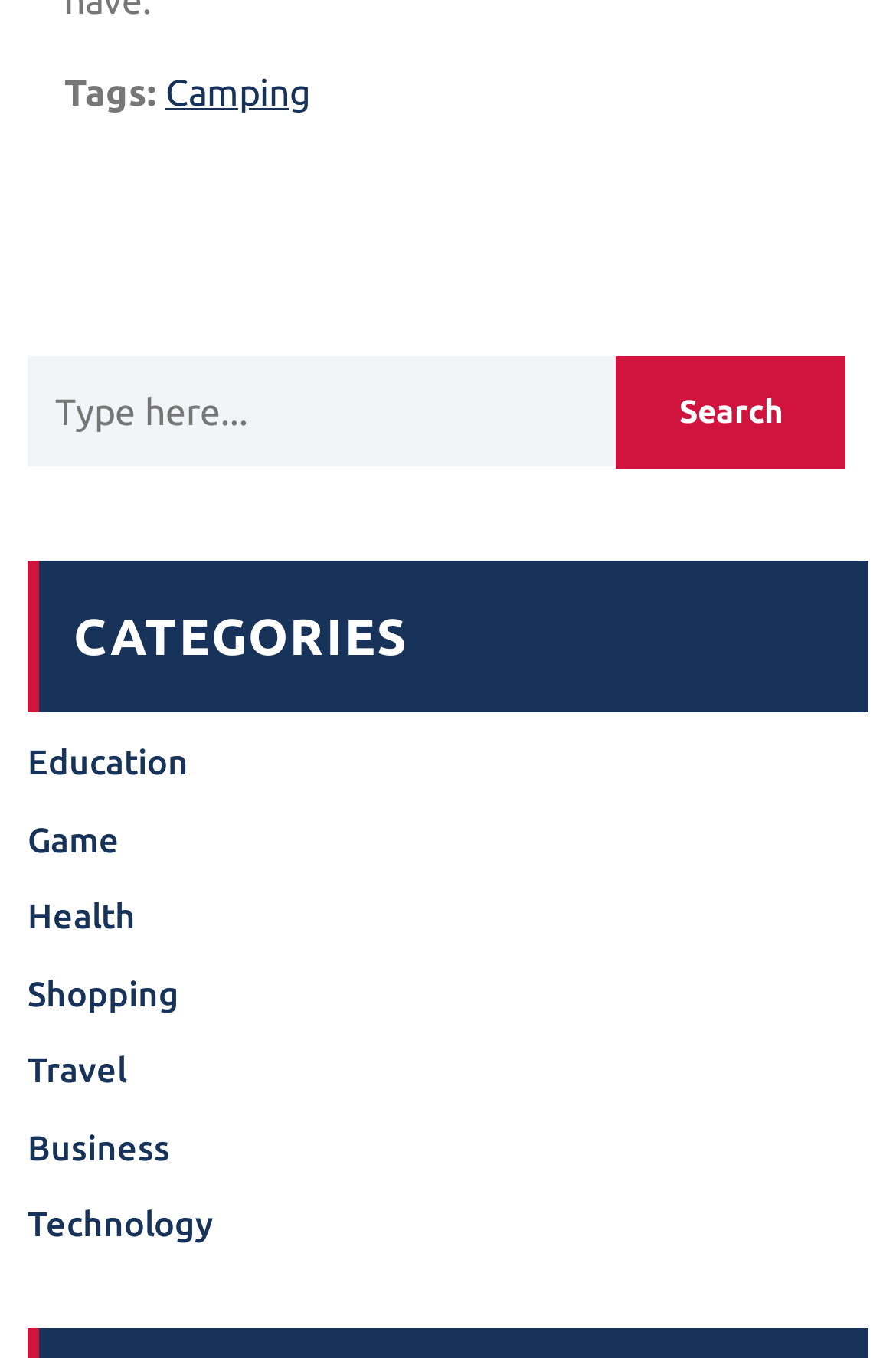Based on what you see in the screenshot, provide a thorough answer to this question: What is the function of the 'Search' button?

The 'Search' button is located next to the textbox and is likely used to submit the search query typed in the textbox.